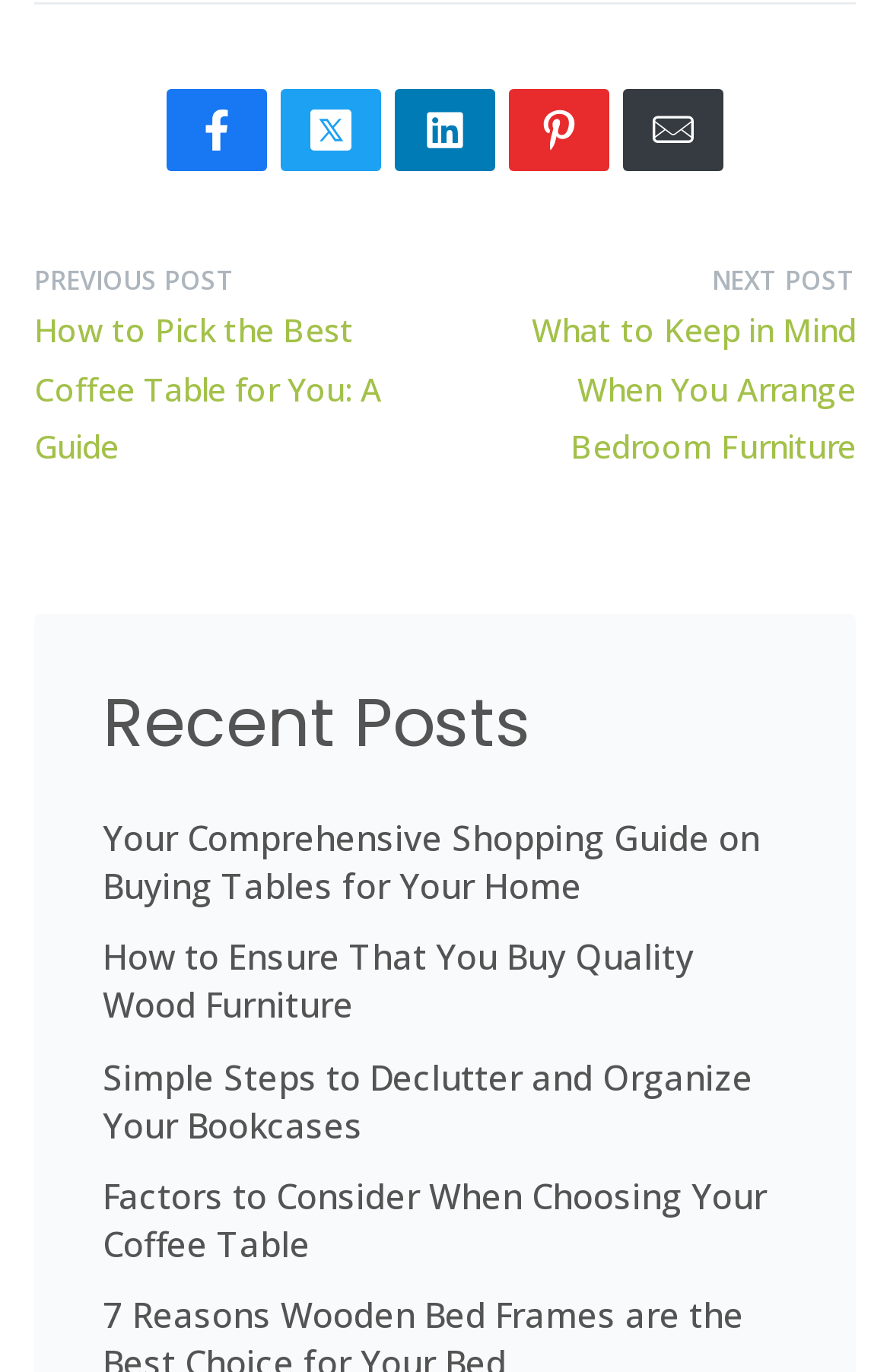Identify the bounding box of the UI element that matches this description: "aria-label="Share on Pinterest"".

[0.571, 0.064, 0.685, 0.125]